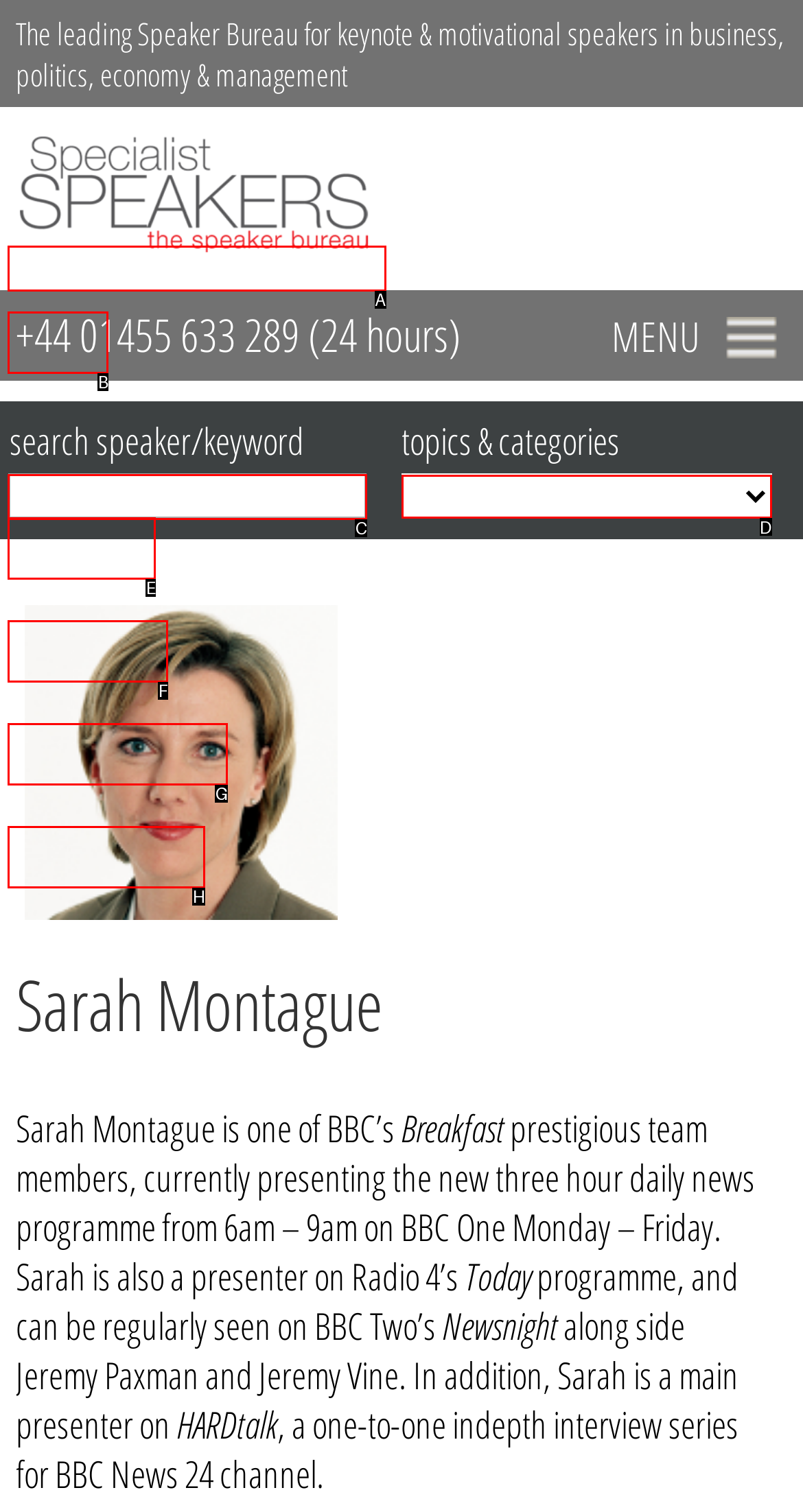From the given options, tell me which letter should be clicked to complete this task: select a topic or category
Answer with the letter only.

D